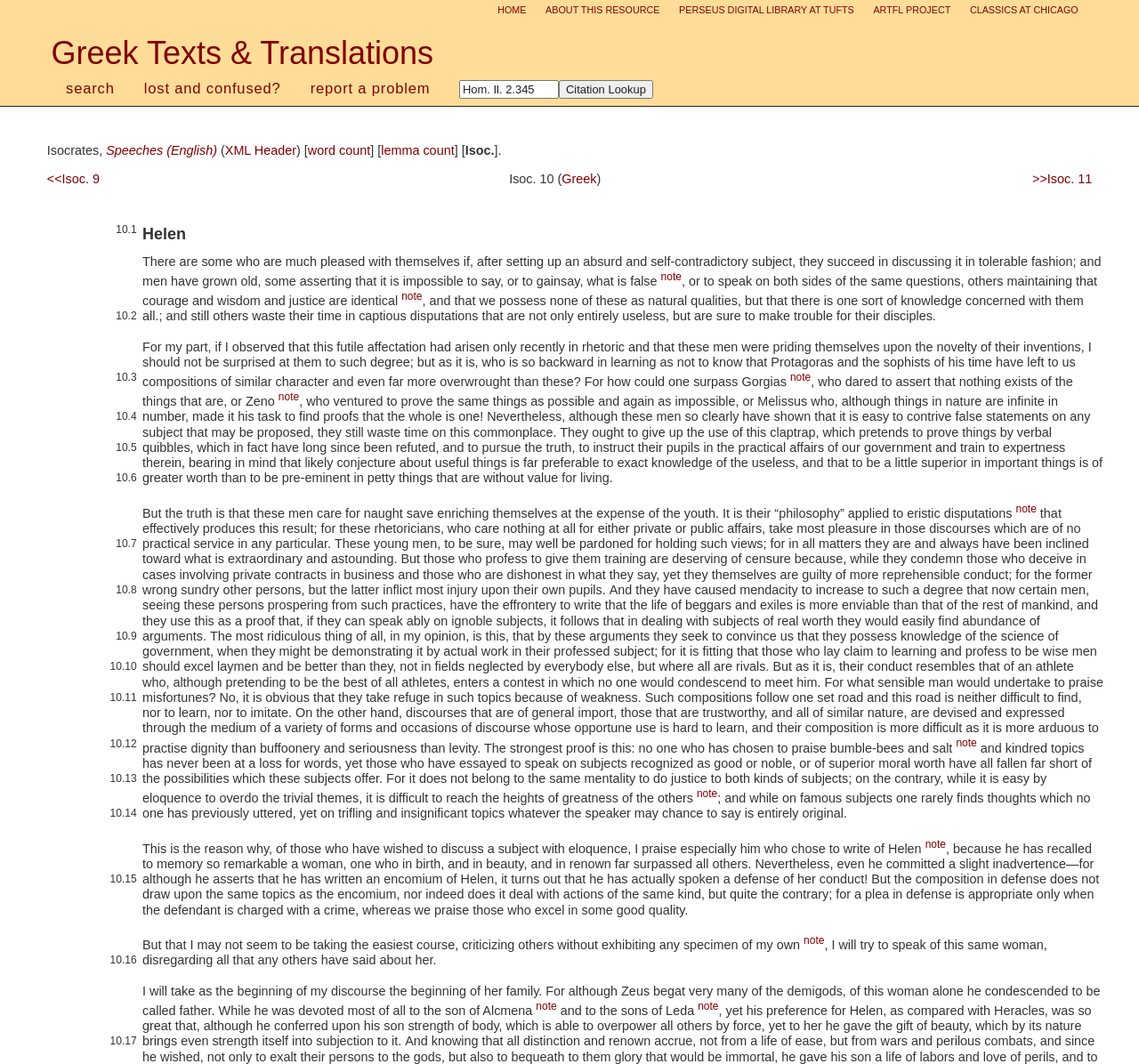Determine the bounding box coordinates of the clickable region to execute the instruction: "report a problem". The coordinates should be four float numbers between 0 and 1, denoted as [left, top, right, bottom].

[0.259, 0.06, 0.391, 0.098]